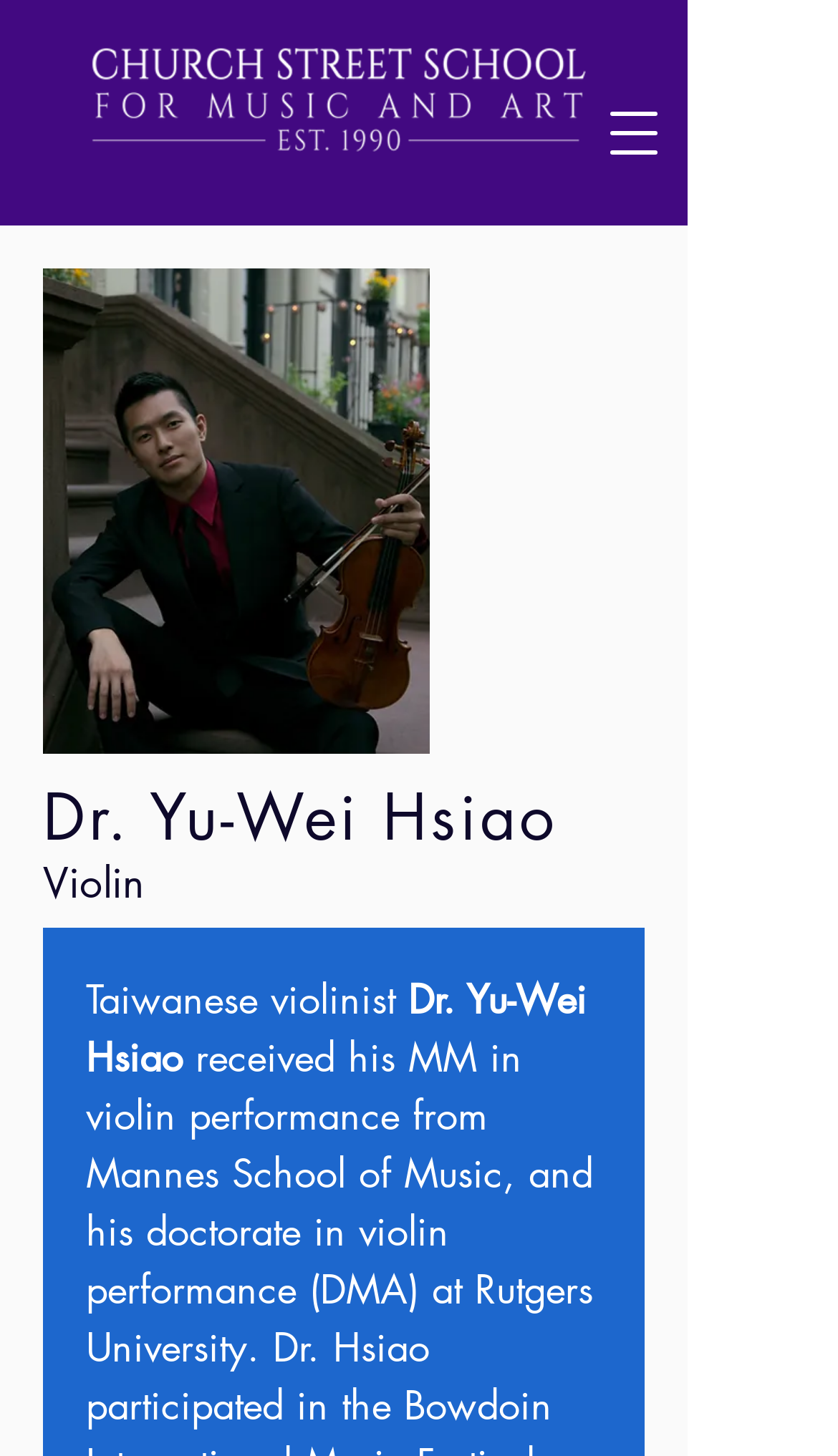Bounding box coordinates are to be given in the format (top-left x, top-left y, bottom-right x, bottom-right y). All values must be floating point numbers between 0 and 1. Provide the bounding box coordinate for the UI element described as: aria-label="Open navigation menu"

[0.692, 0.055, 0.821, 0.128]